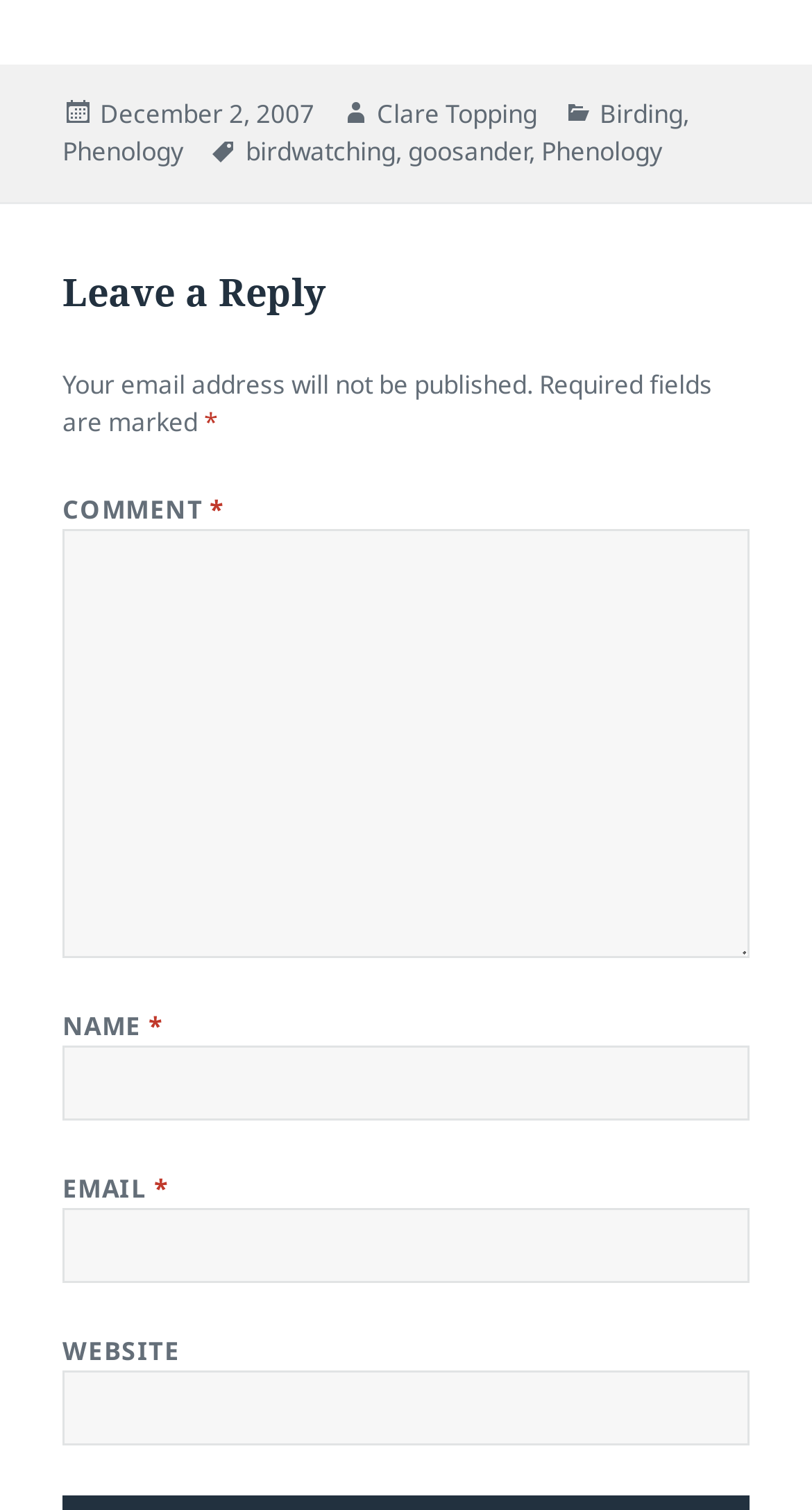Provide a short answer using a single word or phrase for the following question: 
What is the date of the post?

December 2, 2007